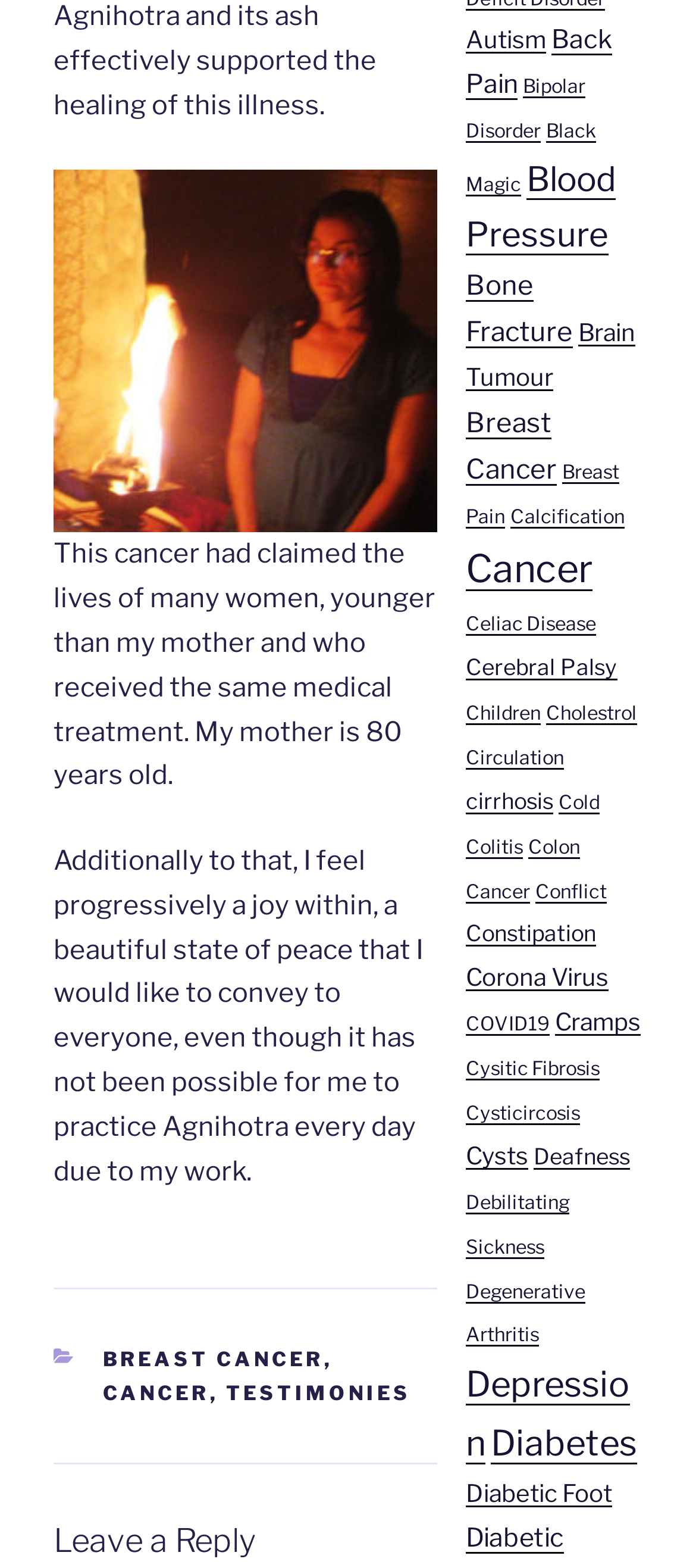Please mark the bounding box coordinates of the area that should be clicked to carry out the instruction: "Get in touch with us".

None